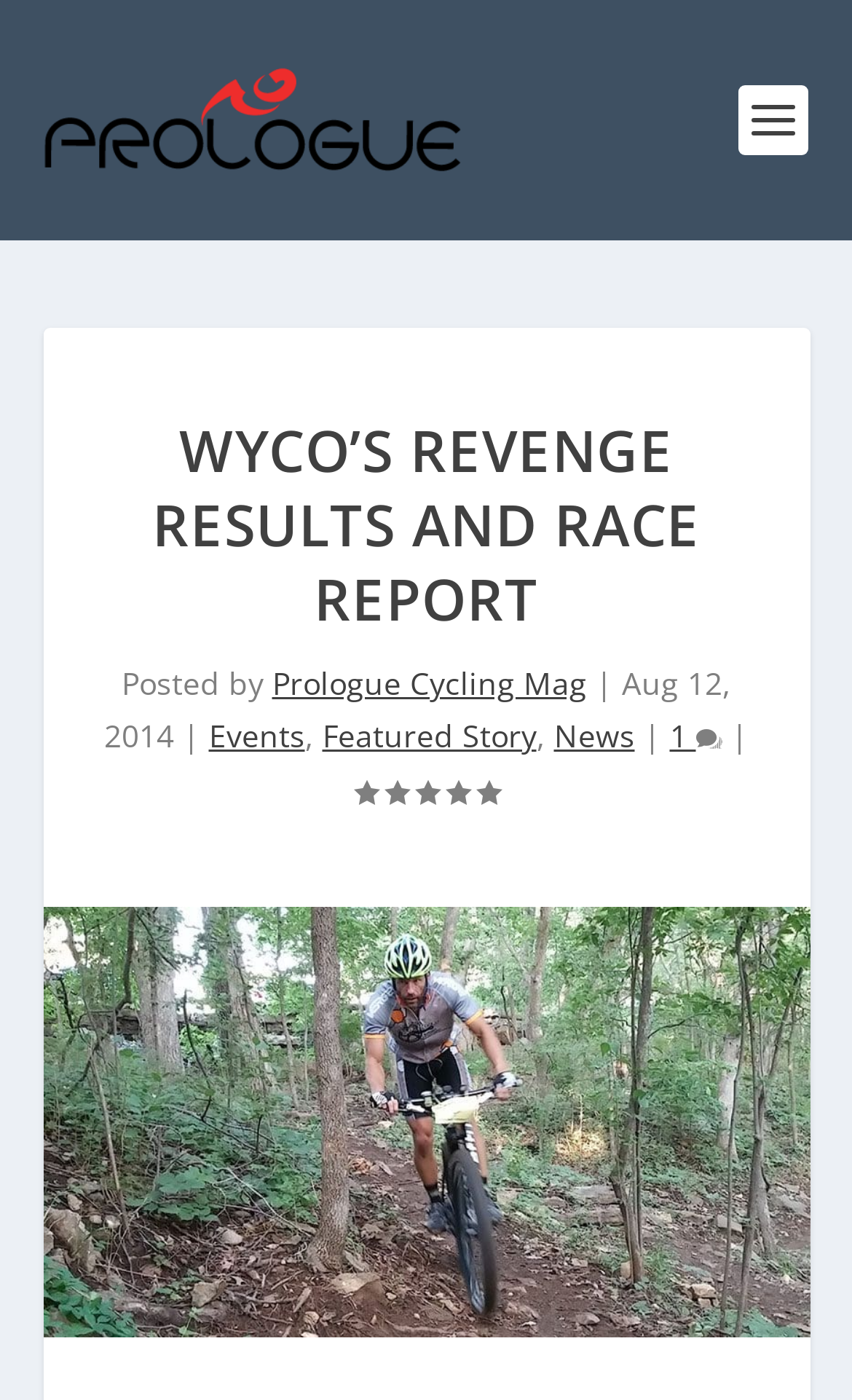Identify the main heading of the webpage and provide its text content.

WYCO’S REVENGE RESULTS AND RACE REPORT